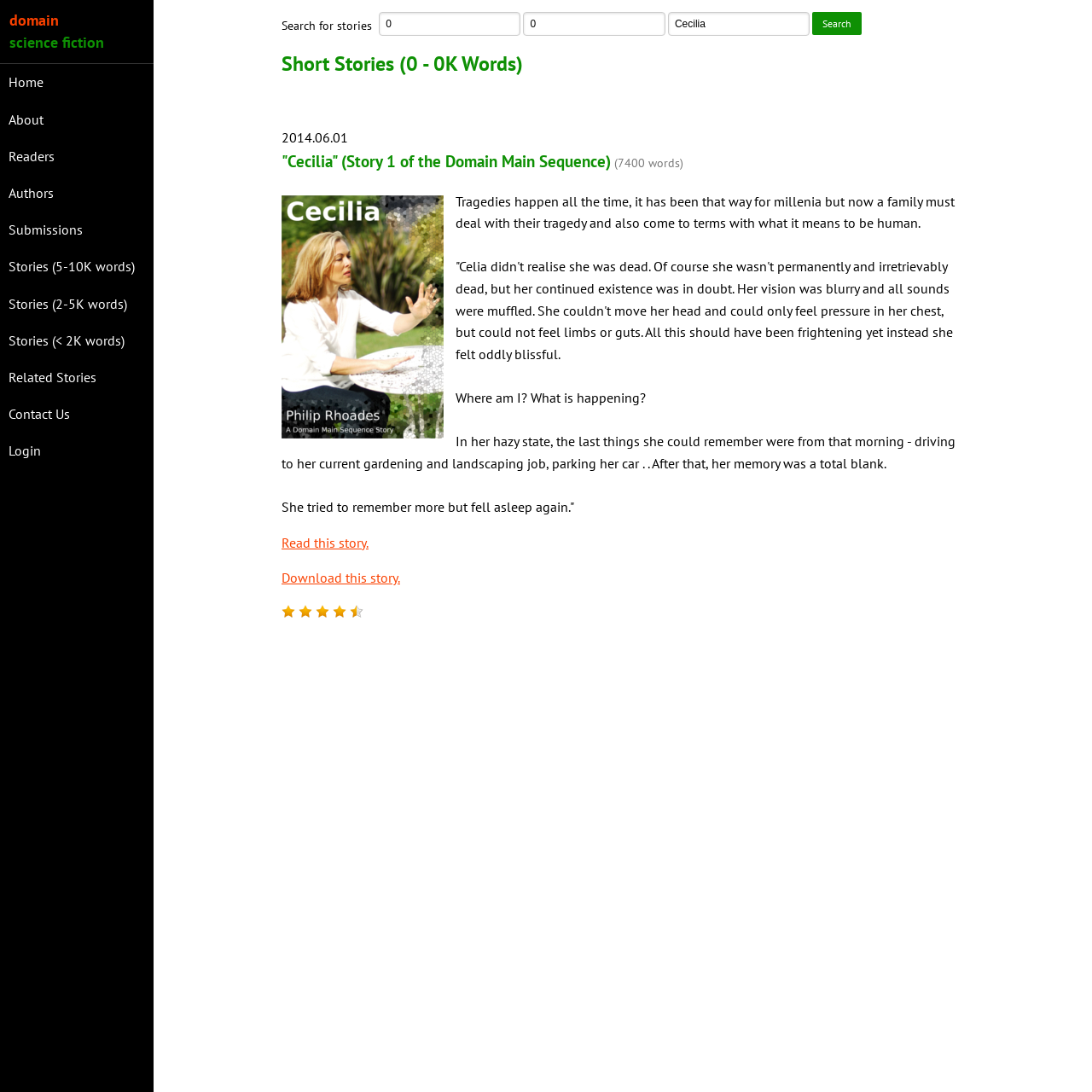How many links are in the side menu?
Give a detailed explanation using the information visible in the image.

I counted the number of links in the side menu, starting from 'Home' to 'Login', and found 10 links in total.